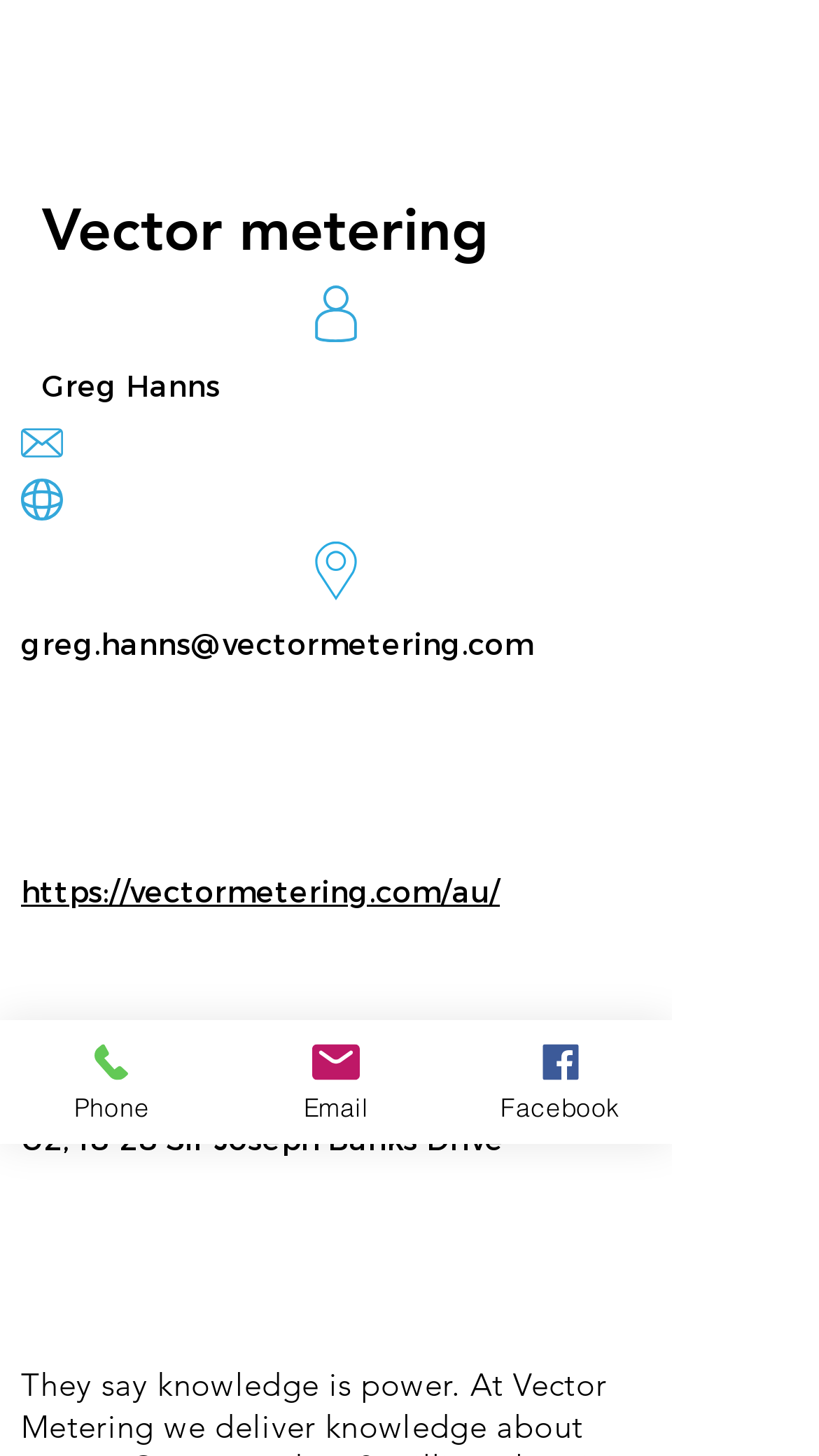How many social media links are present on the webpage?
Please answer the question with as much detail as possible using the screenshot.

I analyzed the webpage and found a link element with the text 'Facebook' which is likely to be a social media link. There is only one such link present on the webpage.